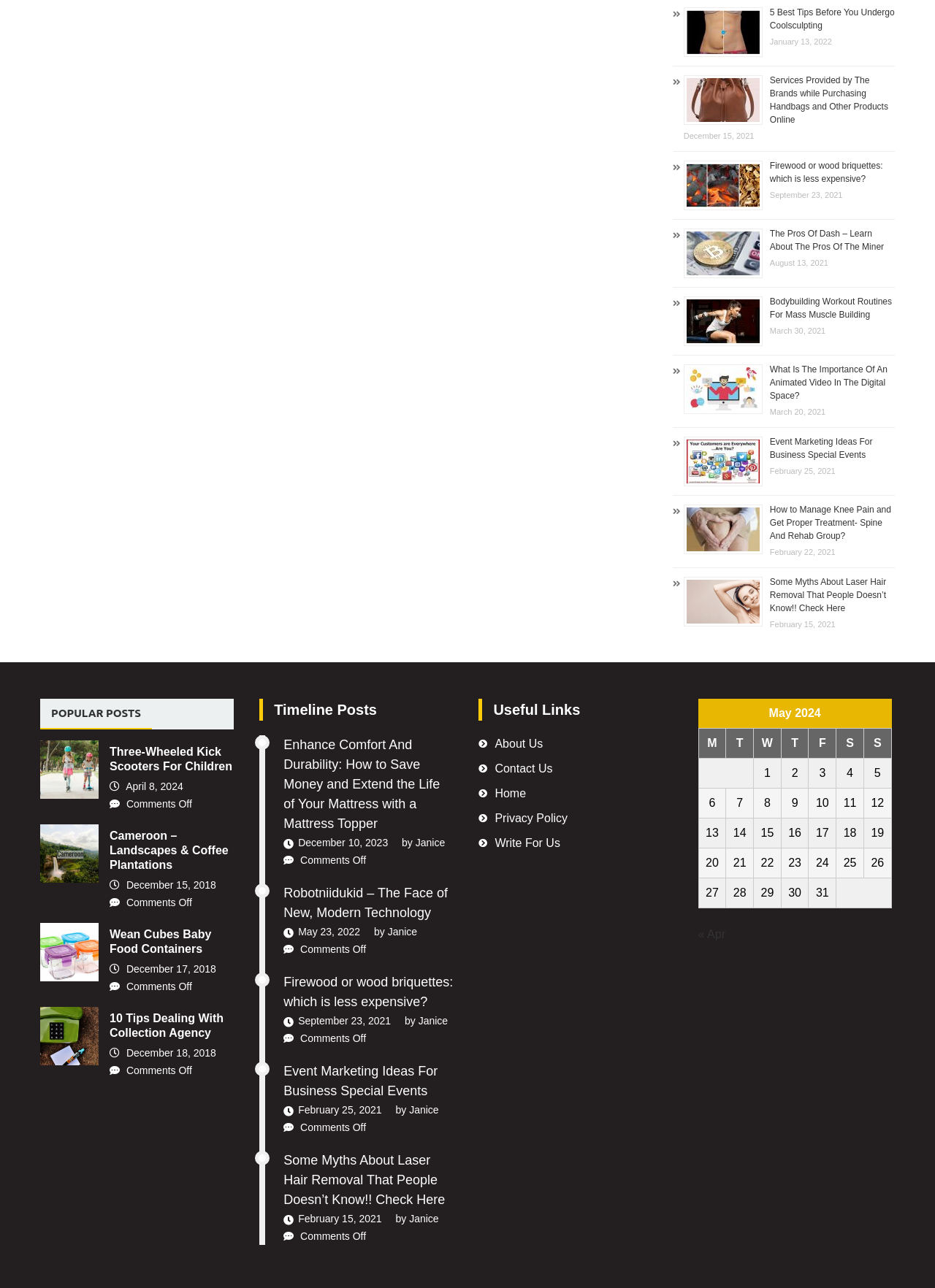Please specify the bounding box coordinates of the clickable region necessary for completing the following instruction: "check the date of the post 'Integrated Marketing - The Holy Grail Of Marketing?'". The coordinates must consist of four float numbers between 0 and 1, i.e., [left, top, right, bottom].

[0.134, 0.606, 0.196, 0.615]